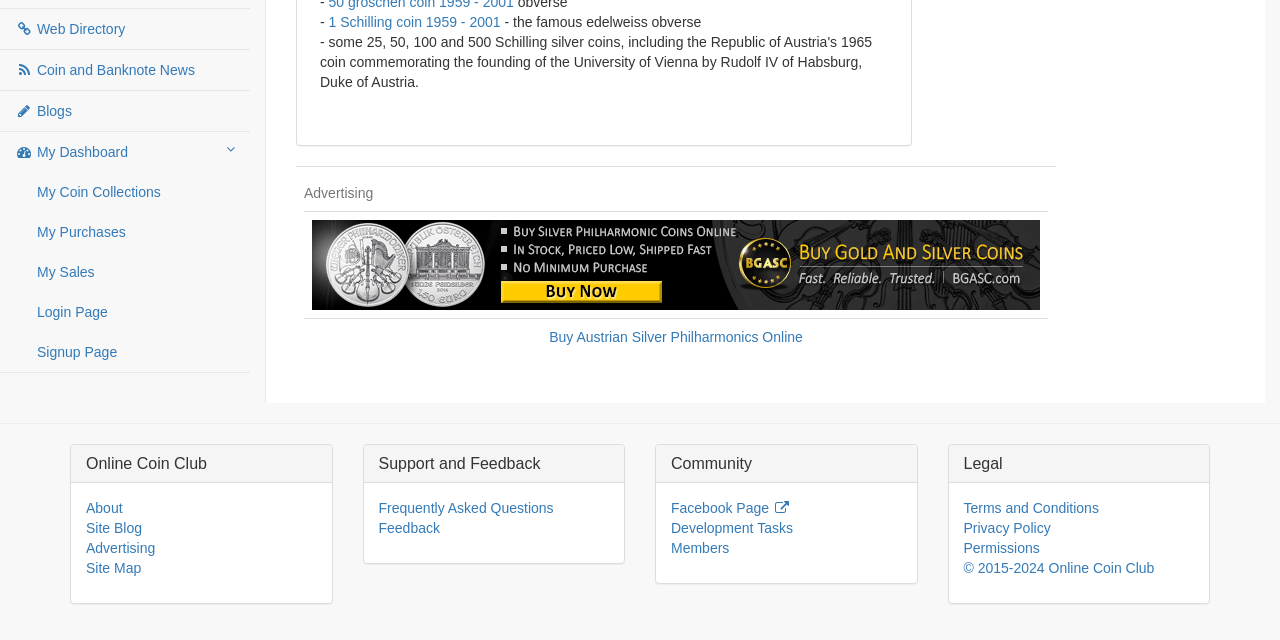Find the bounding box of the UI element described as: "alt="Buy Austrian Silver Philharmonics Online"". The bounding box coordinates should be given as four float values between 0 and 1, i.e., [left, top, right, bottom].

[0.244, 0.399, 0.812, 0.424]